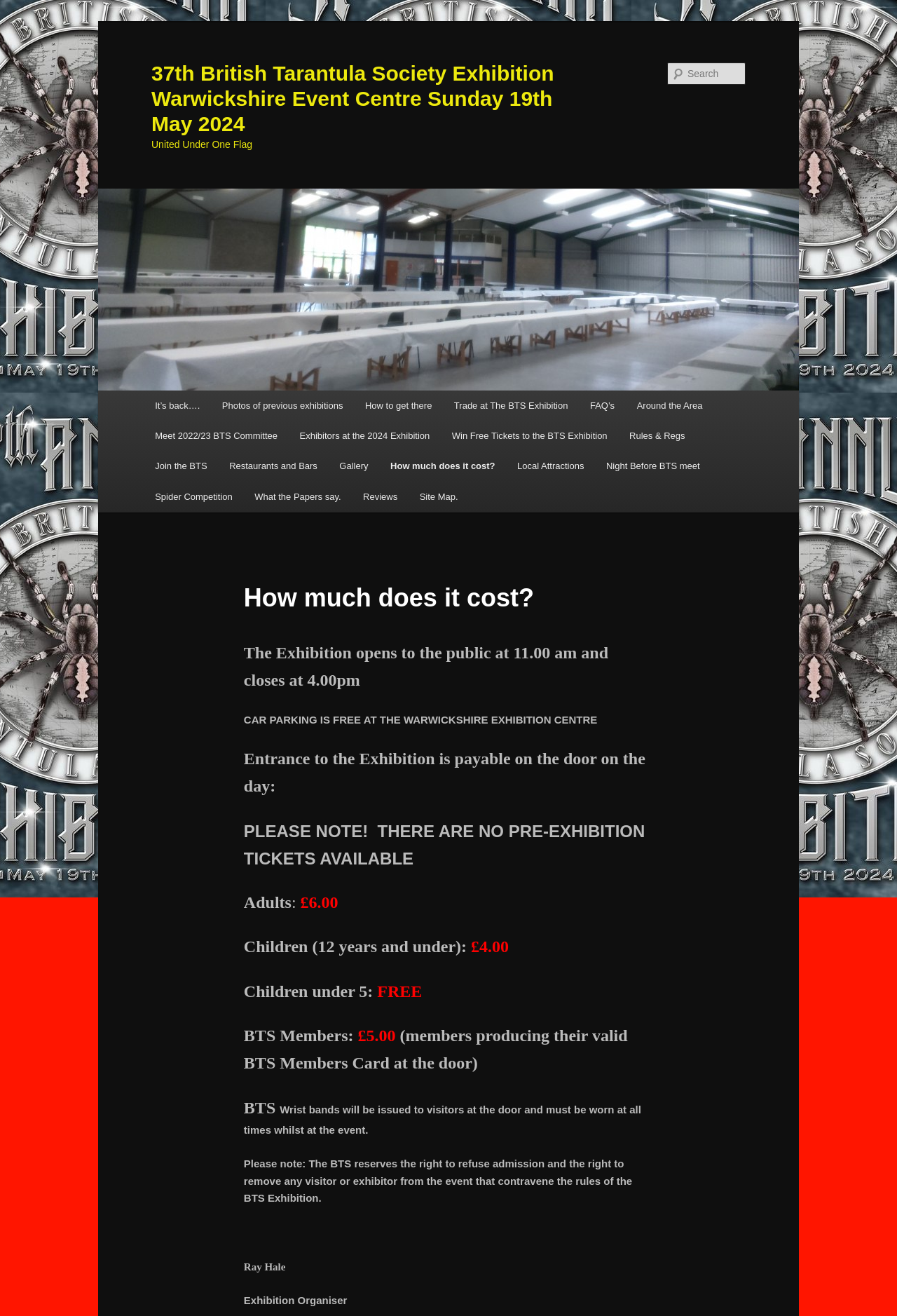Show the bounding box coordinates for the element that needs to be clicked to execute the following instruction: "Click on 'Trade at The BTS Exhibition'". Provide the coordinates in the form of four float numbers between 0 and 1, i.e., [left, top, right, bottom].

[0.494, 0.297, 0.645, 0.32]